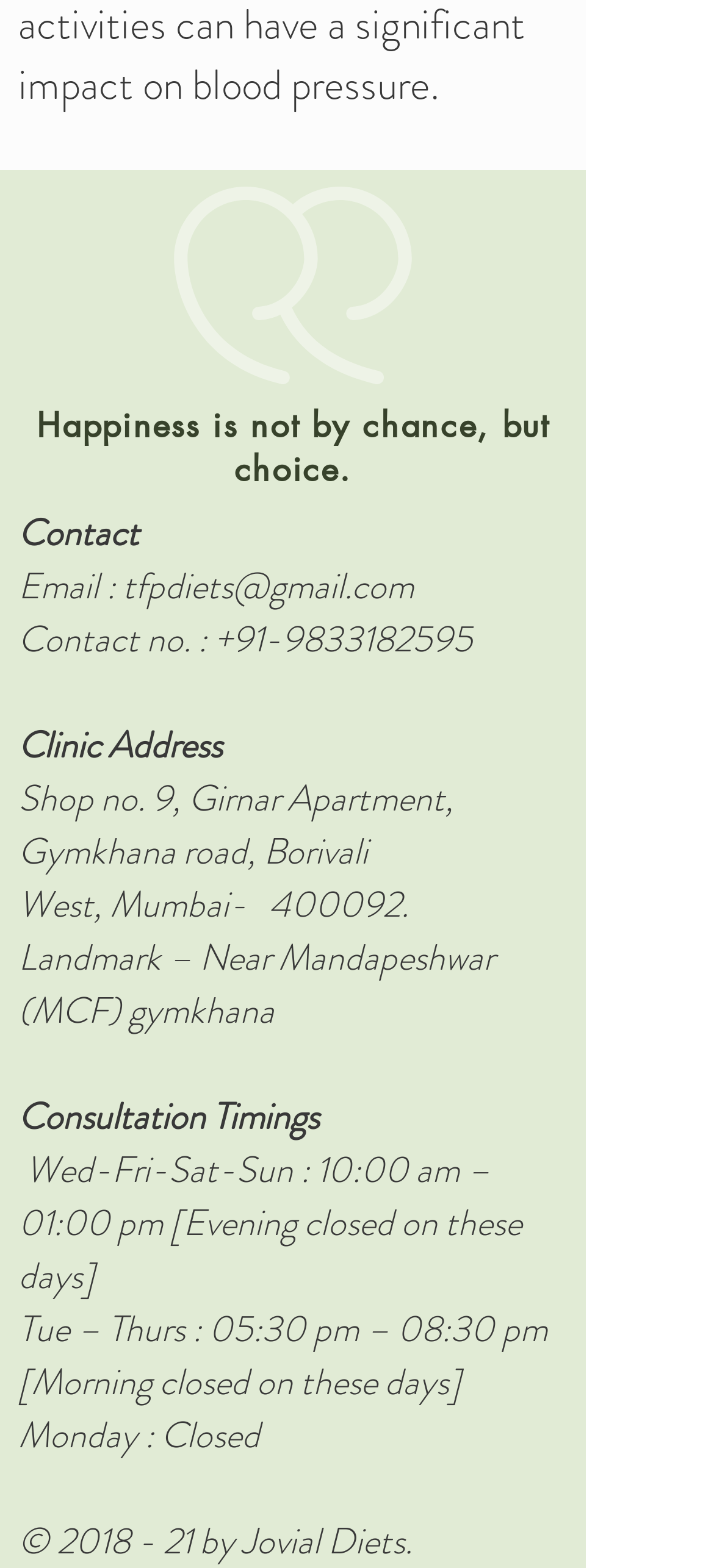What is the clinic address?
Based on the image, answer the question with as much detail as possible.

I found the clinic address by looking at the section that says 'Clinic Address', which lists the address as 'Shop no. 9, Girnar Apartment, Gymkhana road, Borivali West, Mumbai-400092'.